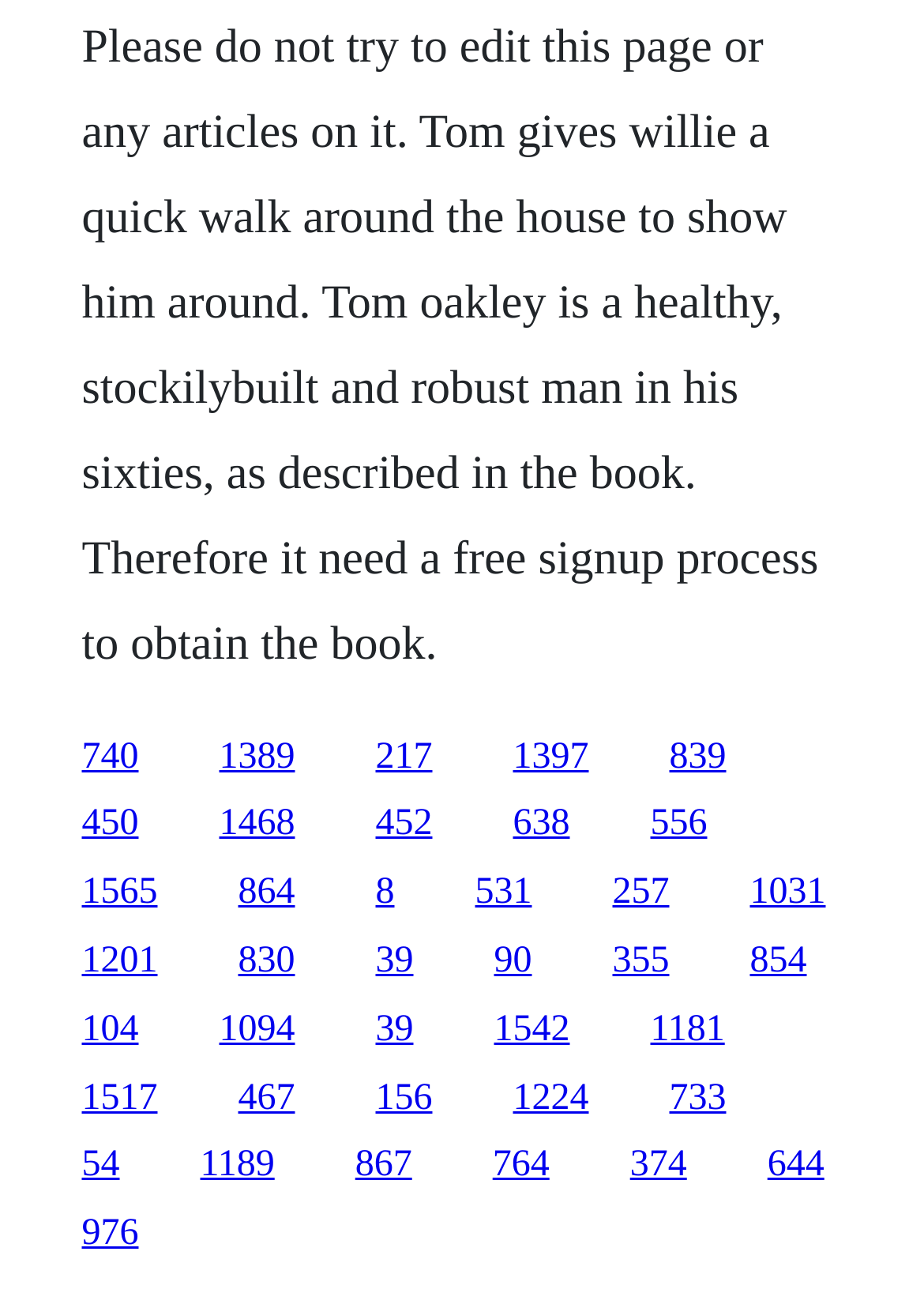Please identify the bounding box coordinates of where to click in order to follow the instruction: "follow the twentieth link".

[0.533, 0.889, 0.595, 0.92]